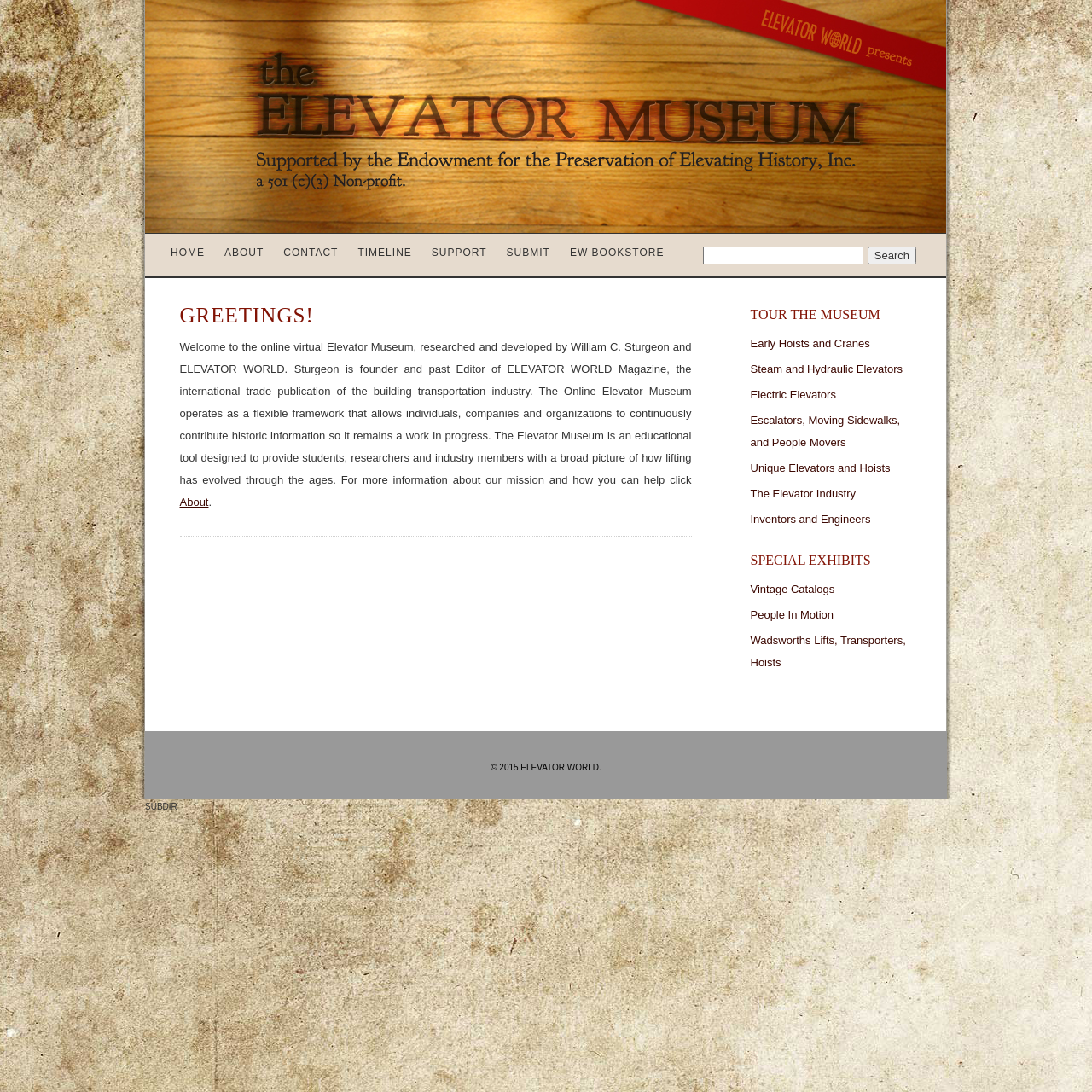What is the purpose of the online museum?
Using the image as a reference, deliver a detailed and thorough answer to the question.

The purpose of the online museum can be found in the StaticText element, which states that the museum is 'an educational tool designed to provide students, researchers and industry members with a broad picture of how lifting has evolved through the ages'.